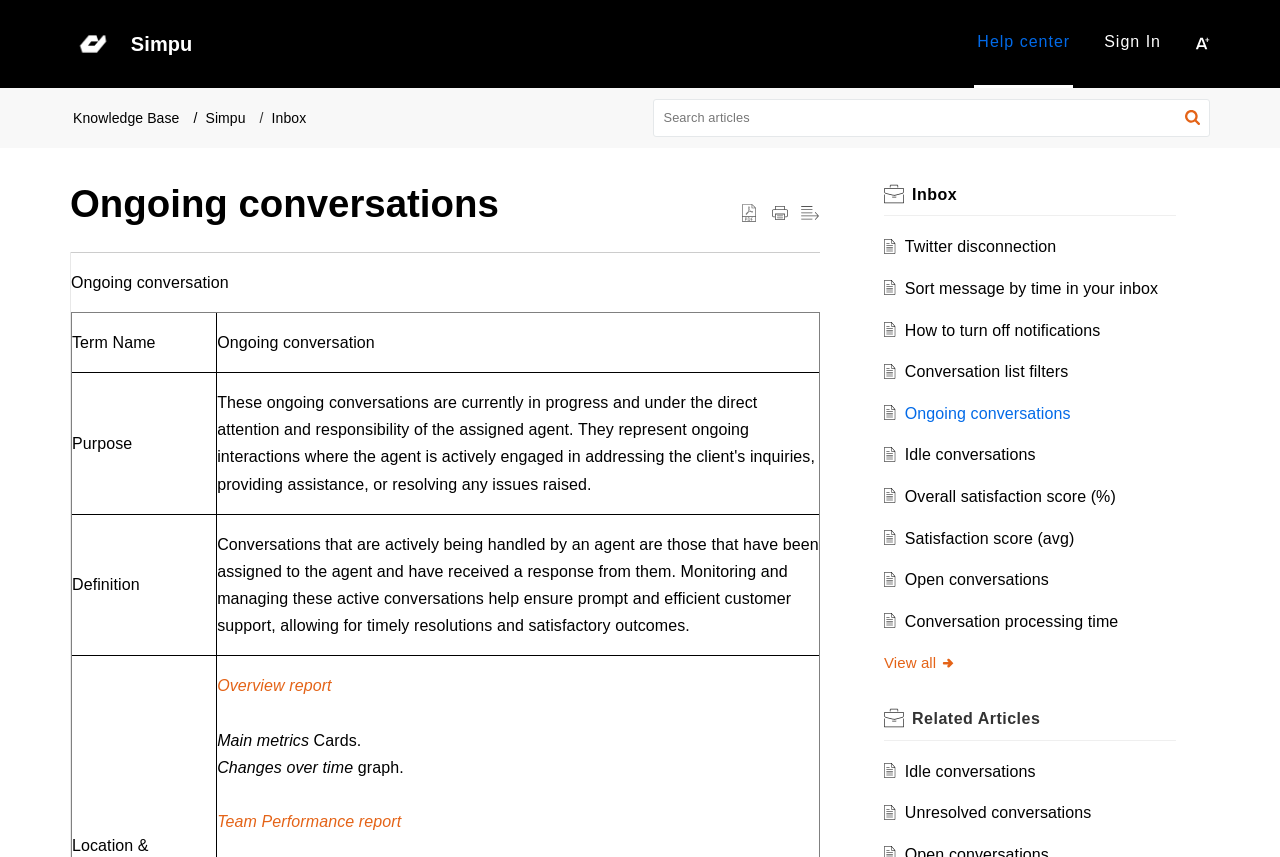Identify the bounding box coordinates for the region to click in order to carry out this instruction: "Sign In". Provide the coordinates using four float numbers between 0 and 1, formatted as [left, top, right, bottom].

[0.863, 0.039, 0.907, 0.058]